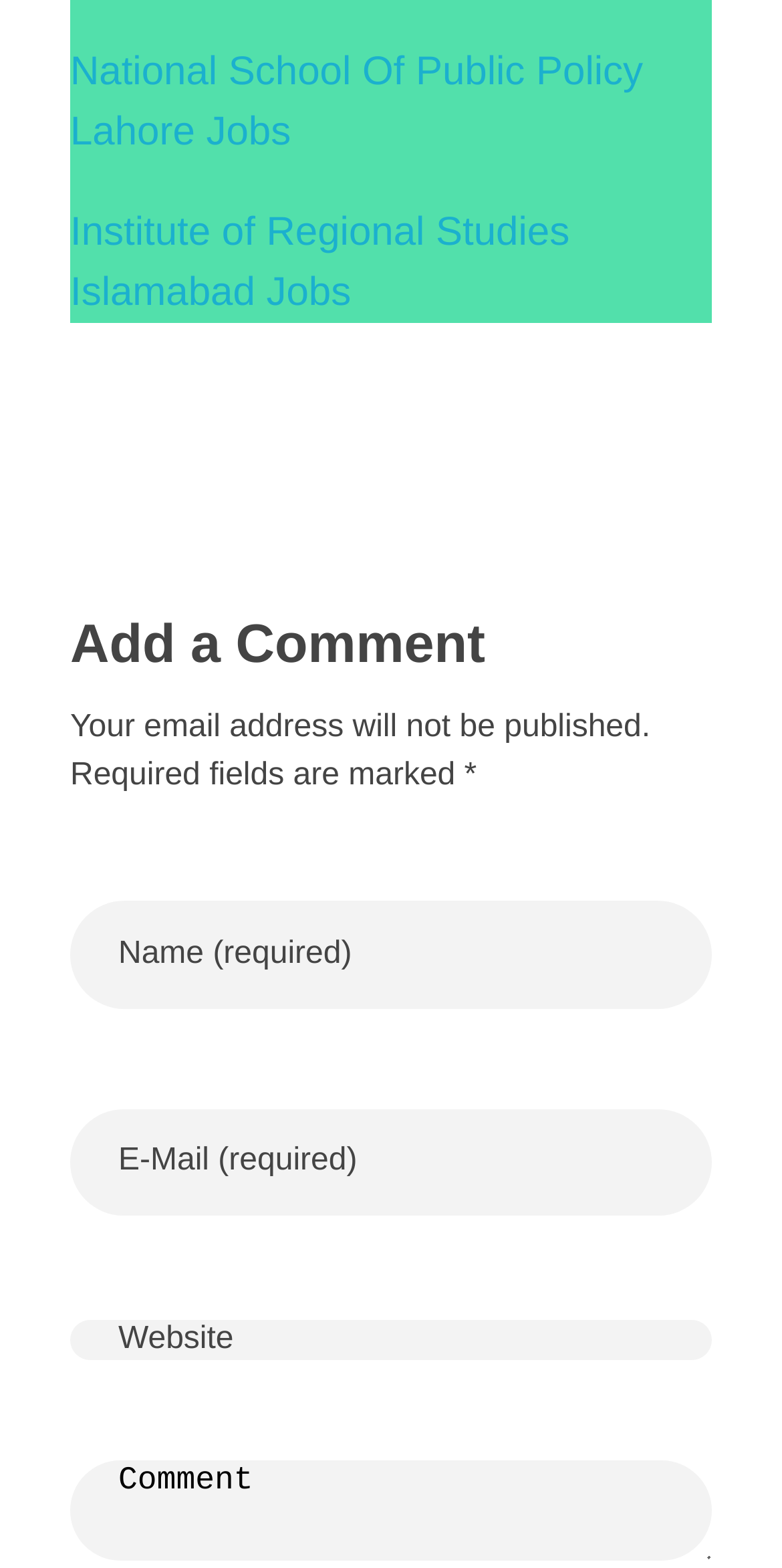Return the bounding box coordinates of the UI element that corresponds to this description: "https://library.oapen.org/bitstream/id/eb0a4eed-31...". The coordinates must be given as four float numbers in the range of 0 and 1, [left, top, right, bottom].

None